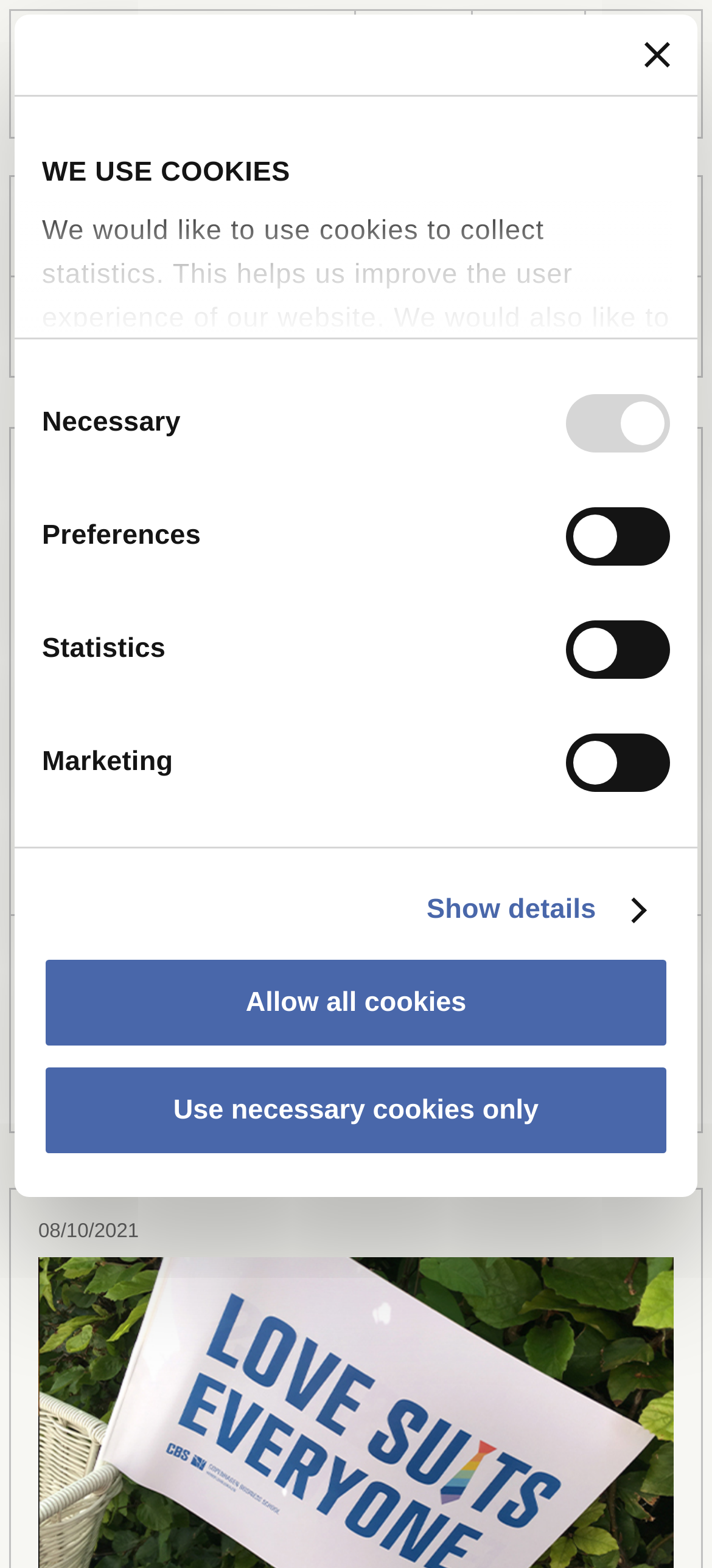Look at the image and write a detailed answer to the question: 
What is the event being utilized as a platform for research?

I found the answer by reading the introduction section of the webpage, which states that CBS utilizes Copenhagen 2021, this year's exceptionally large and international WorldPride event, as a platform for the dissemination of new research.